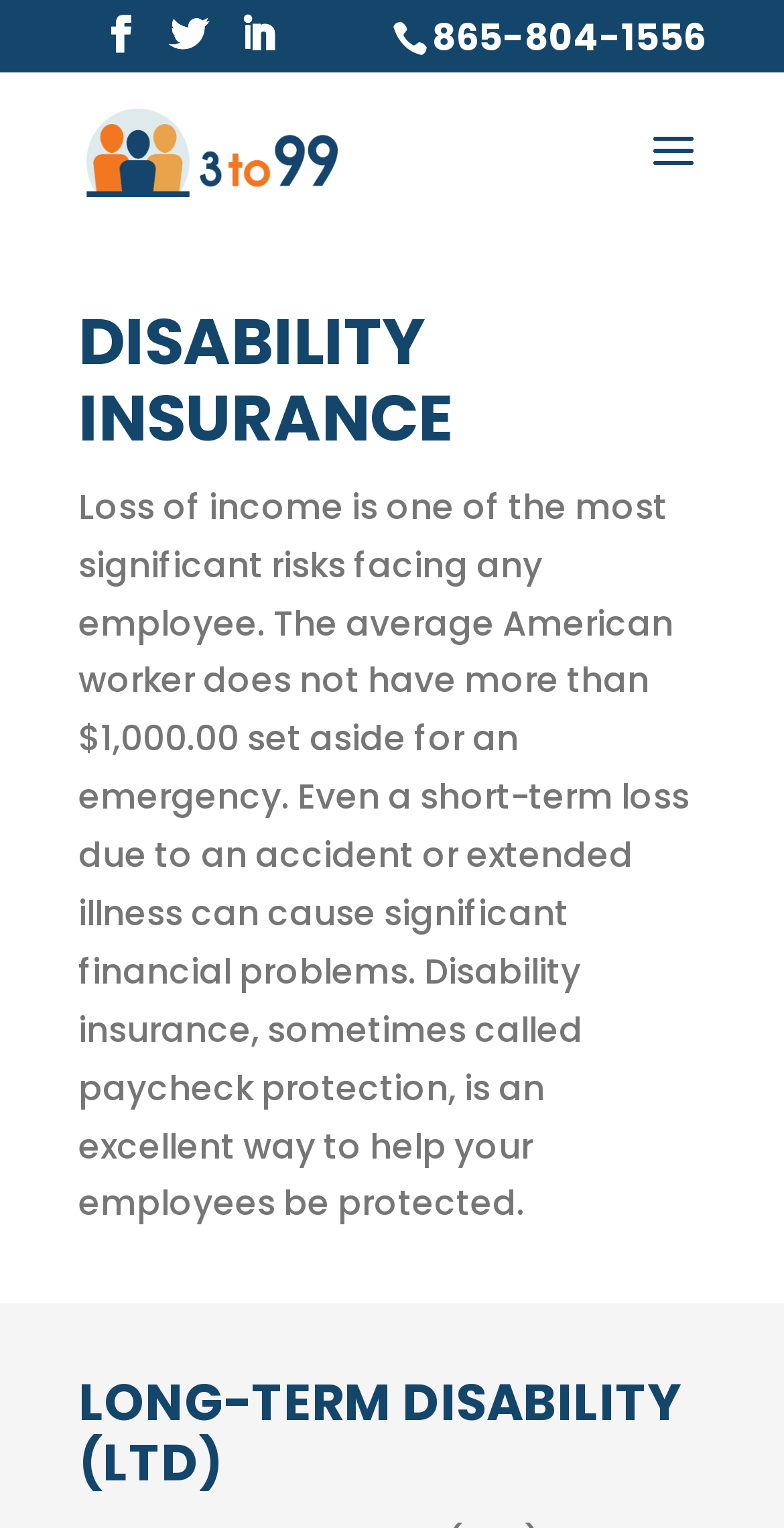What type of disability insurance is mentioned on the webpage?
Provide a detailed and extensive answer to the question.

I found the type of disability insurance by looking at the headings on the webpage, where I saw a heading that says 'LONG-TERM DISABILITY (LTD)'.